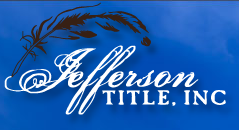What font style is used for 'Jefferson'?
Based on the screenshot, answer the question with a single word or phrase.

Script